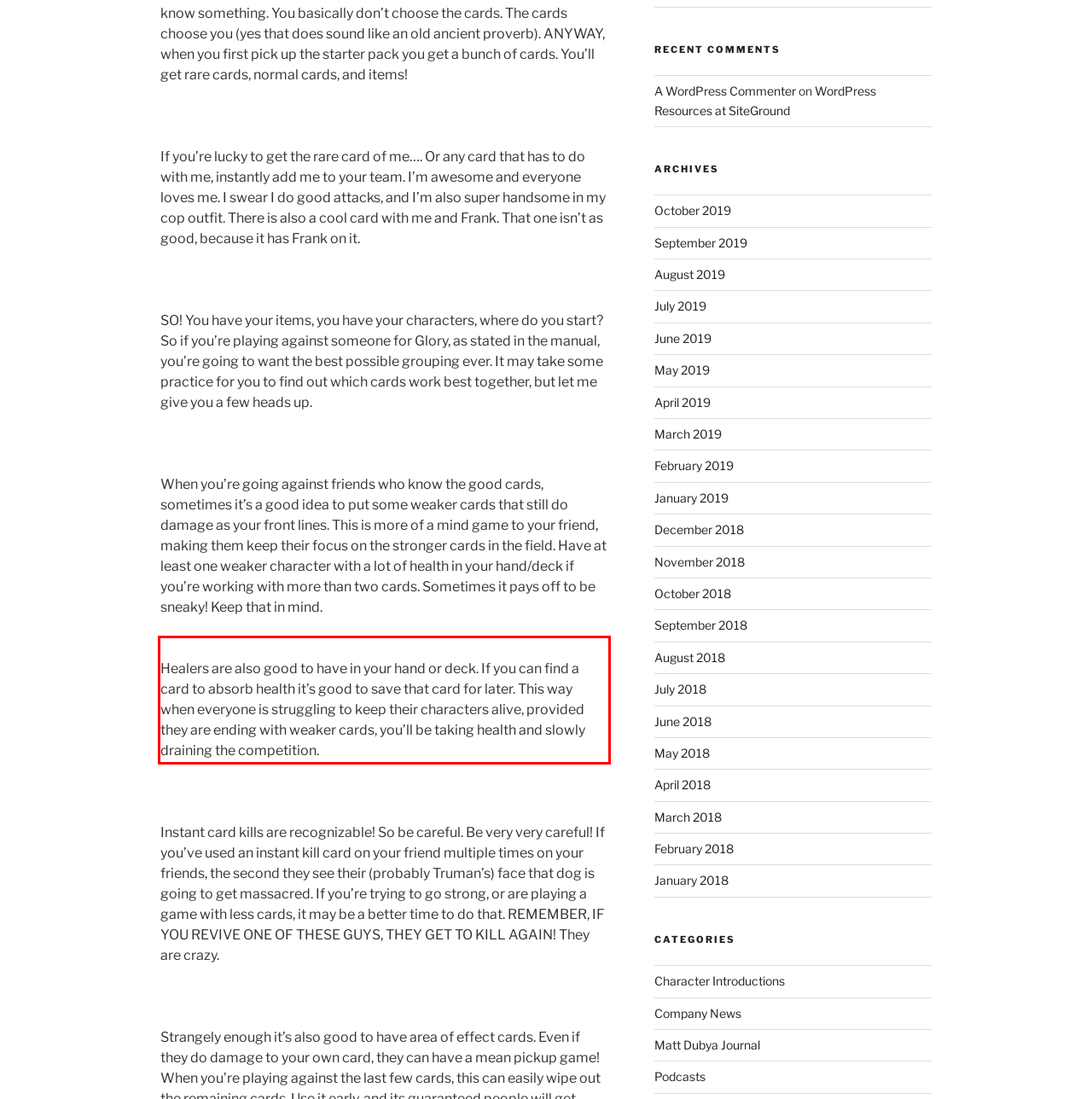Review the webpage screenshot provided, and perform OCR to extract the text from the red bounding box.

Healers are also good to have in your hand or deck. If you can find a card to absorb health it’s good to save that card for later. This way when everyone is struggling to keep their characters alive, provided they are ending with weaker cards, you’ll be taking health and slowly draining the competition.